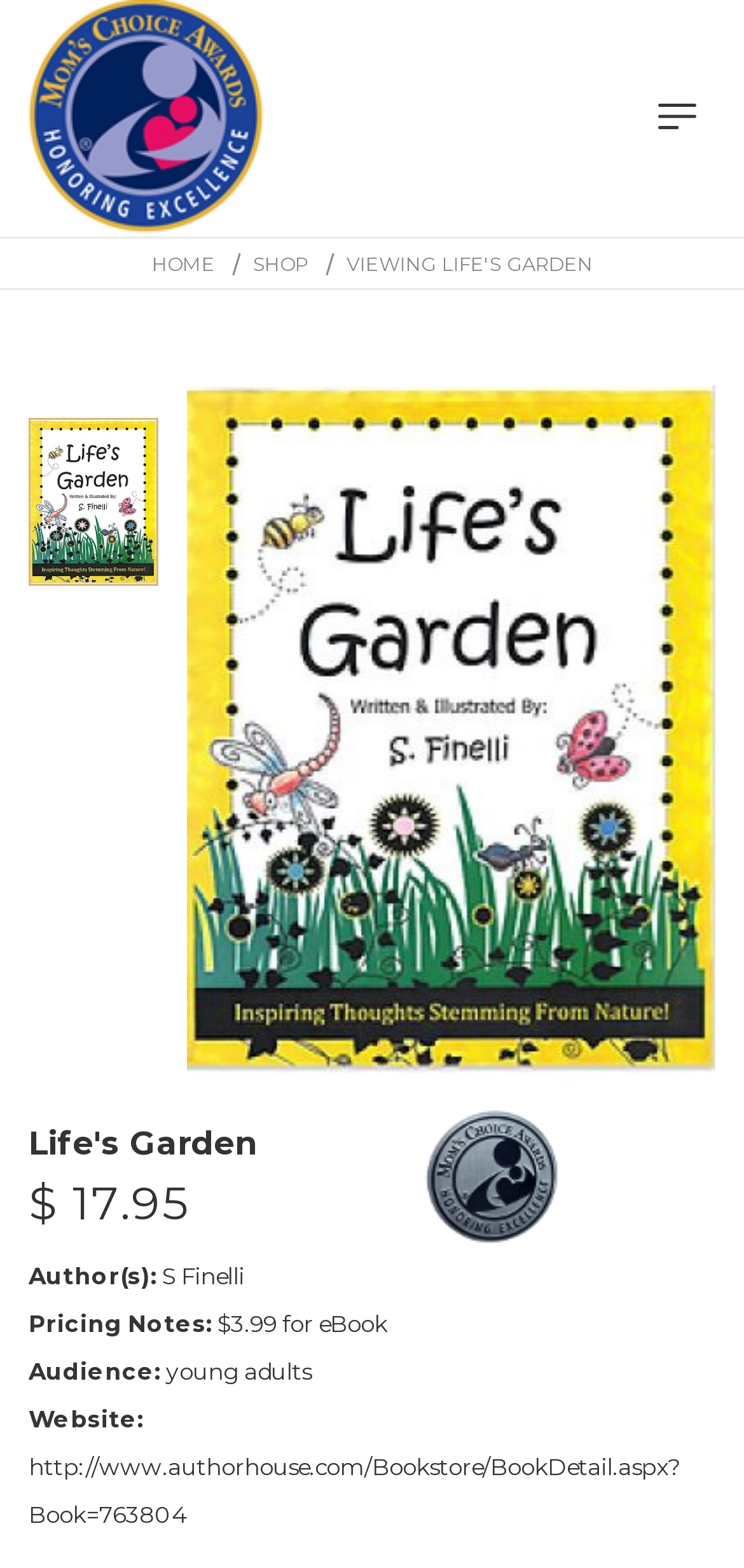What is the price of the book?
Could you give a comprehensive explanation in response to this question?

I found the price of the book by looking at the static text that says '$ 17.95'.